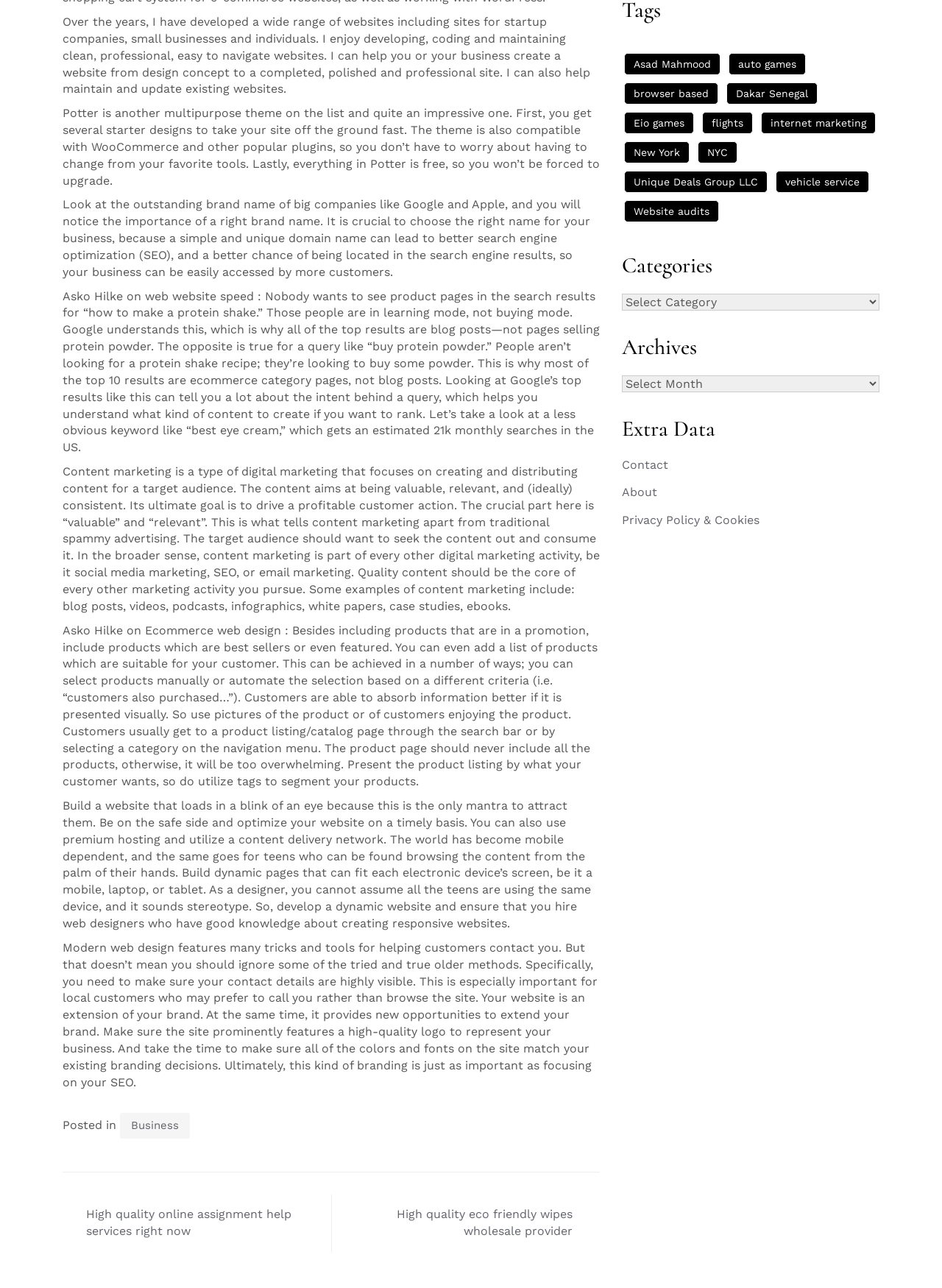Provide the bounding box for the UI element matching this description: "Privacy Policy & Cookies".

[0.66, 0.398, 0.806, 0.409]